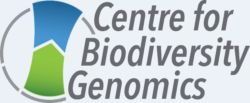What is the role of the centre?
Please answer the question as detailed as possible.

The Centre for Biodiversity Genomics plays a role in promoting sustainable practices and enhancing our understanding of global biodiversity by integrating DNA technology with ecological data, as represented by its logo.